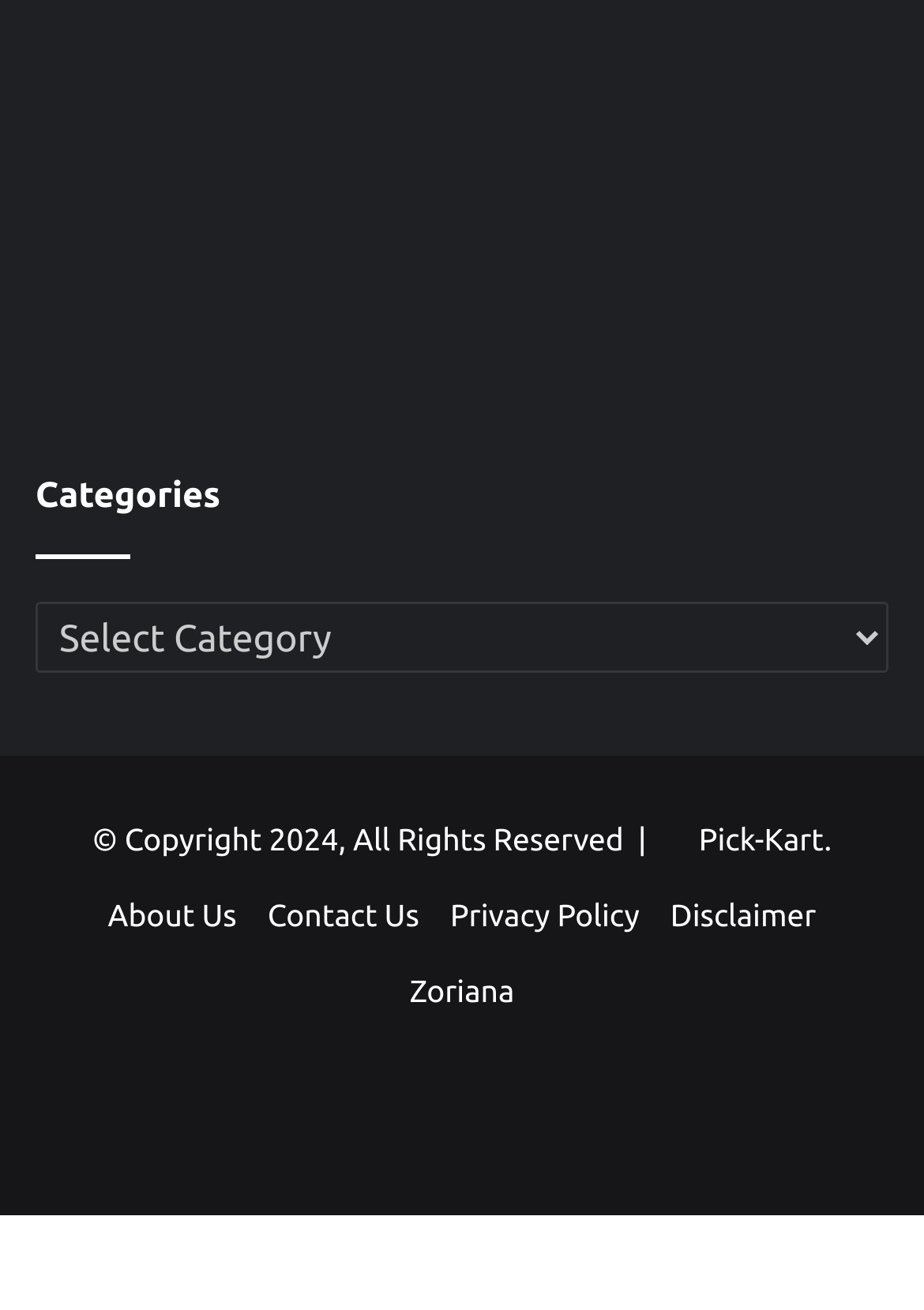Determine the bounding box coordinates of the clickable region to execute the instruction: "Visit the About Us page". The coordinates should be four float numbers between 0 and 1, denoted as [left, top, right, bottom].

[0.117, 0.688, 0.256, 0.713]